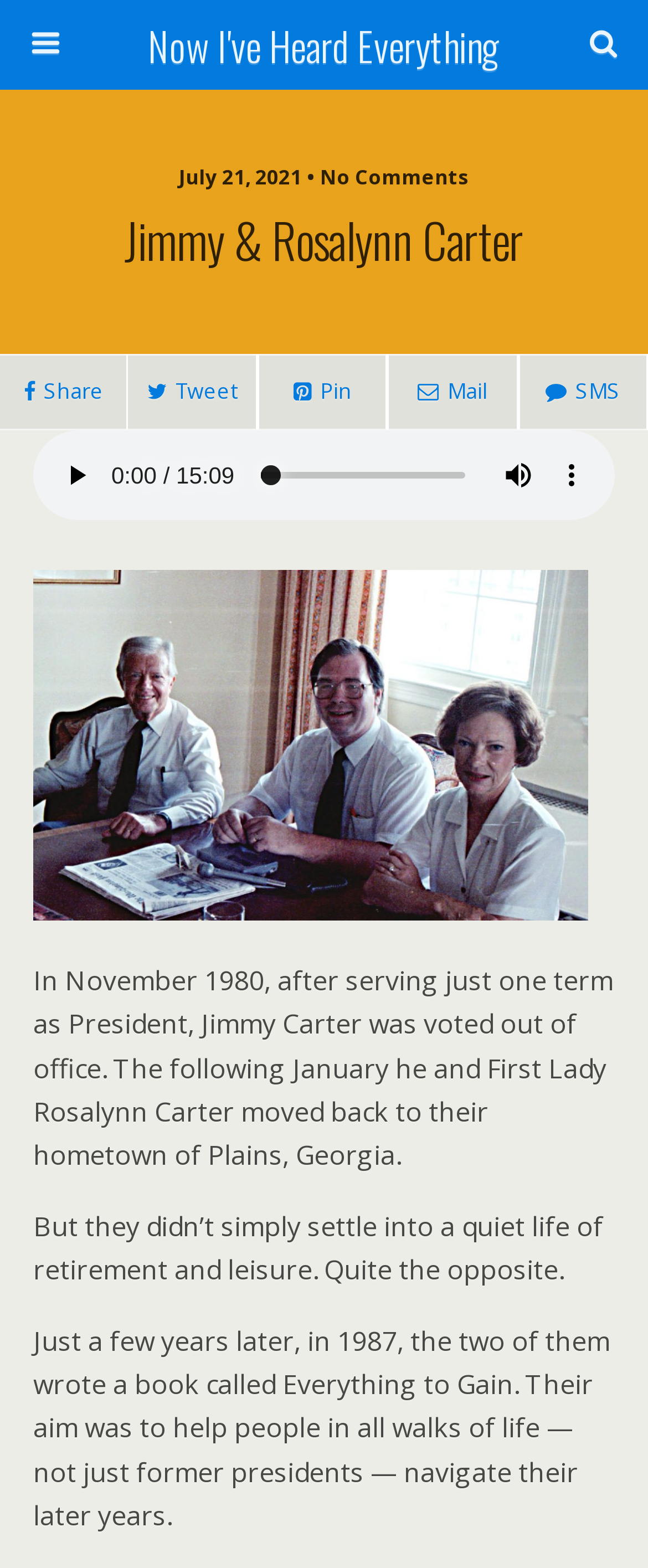Please provide a short answer using a single word or phrase for the question:
What type of media is available on the webpage?

Audio